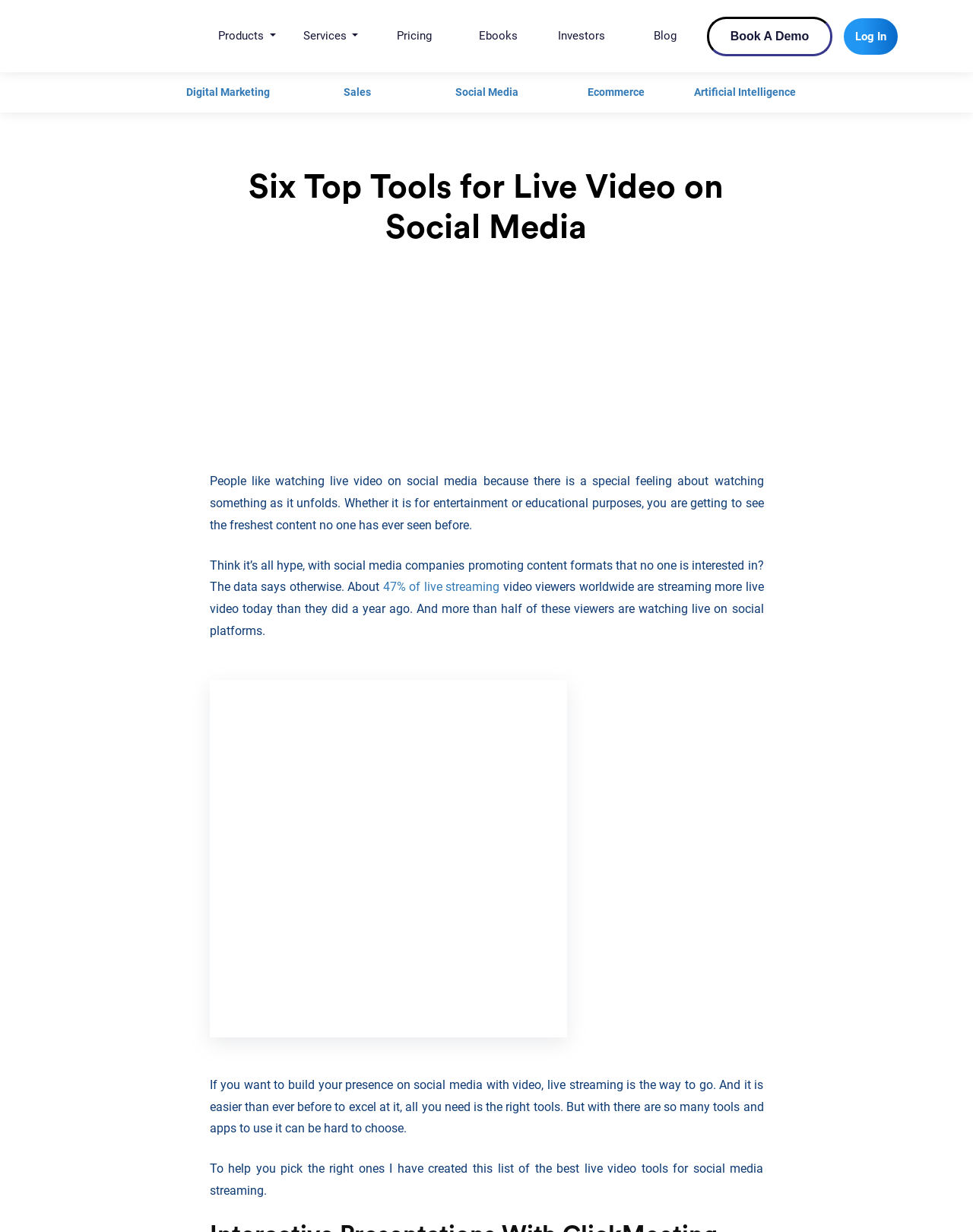Determine the bounding box coordinates of the region to click in order to accomplish the following instruction: "Book a demo". Provide the coordinates as four float numbers between 0 and 1, specifically [left, top, right, bottom].

[0.727, 0.013, 0.855, 0.045]